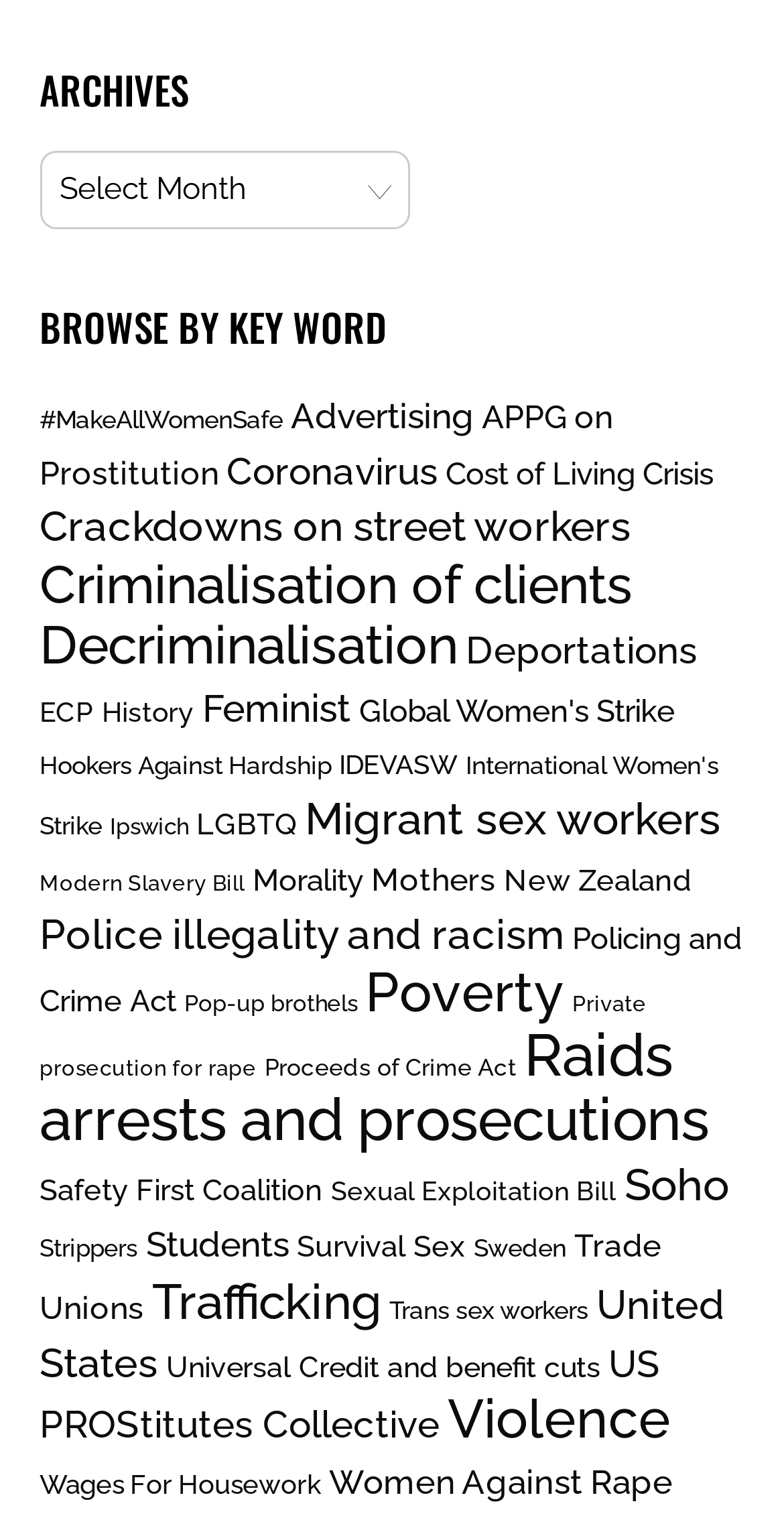Identify the coordinates of the bounding box for the element that must be clicked to accomplish the instruction: "View '#MakeAllWomenSafe' articles".

[0.05, 0.264, 0.36, 0.284]